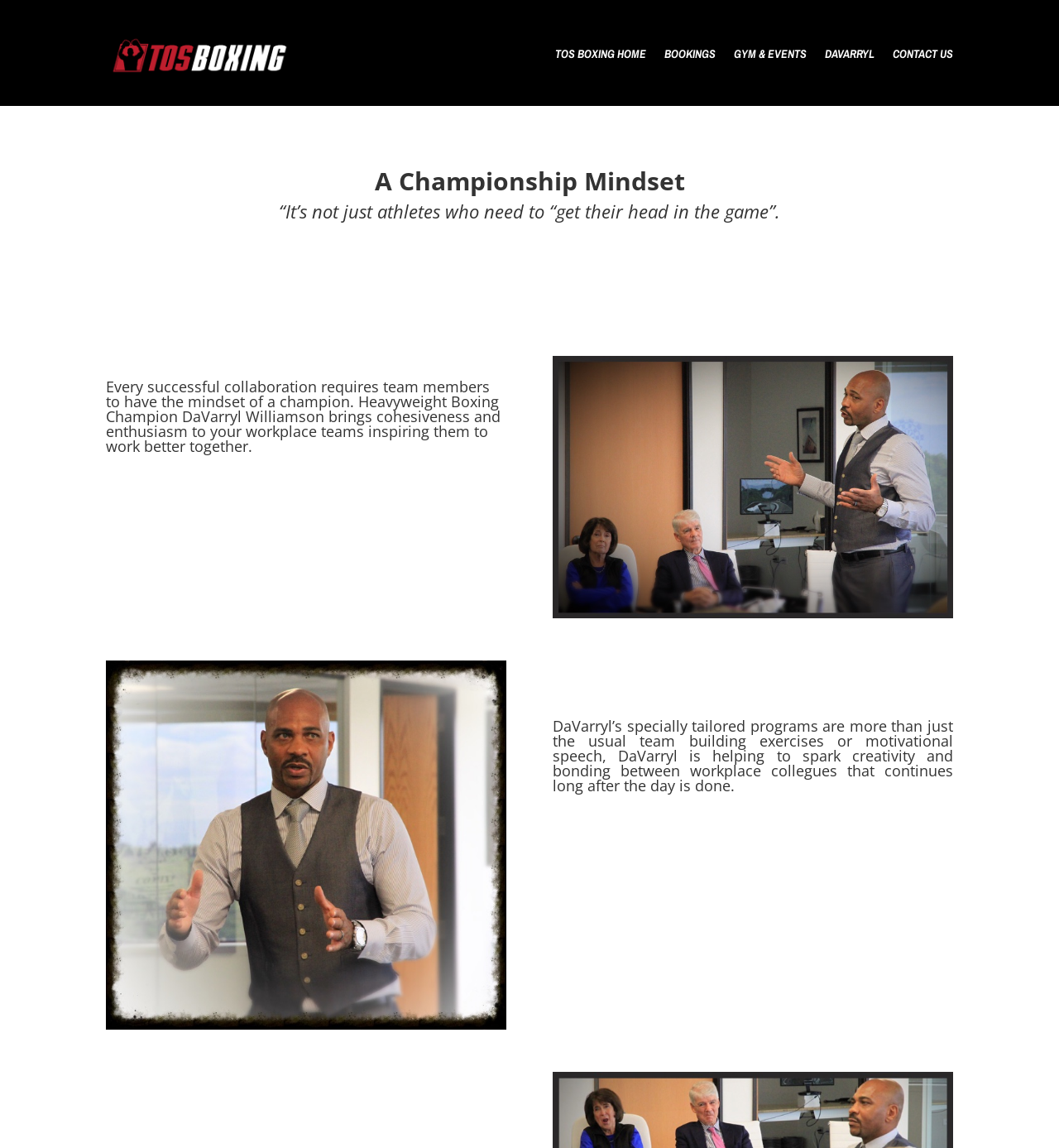What is the purpose of DaVarryl's programs?
Using the information from the image, answer the question thoroughly.

The purpose of DaVarryl's programs is to spark creativity and bonding between workplace colleagues, as mentioned in the heading 'DaVarryl’s specially tailored programs are more than just the usual team building exercises or motivational speech, DaVarryl is helping to spark creativity and bonding between workplace collegues that continues long after the day is done'.